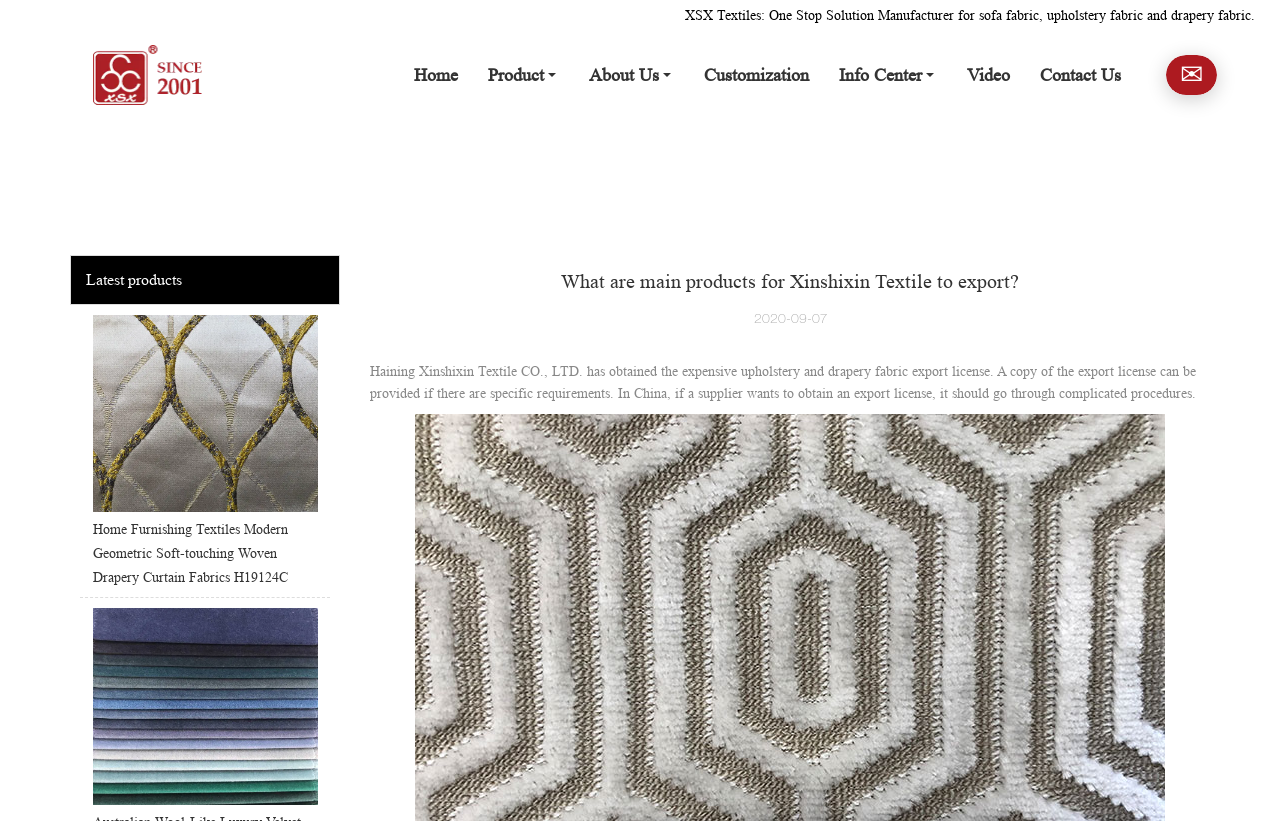Please reply to the following question using a single word or phrase: 
What is the date mentioned on the webpage?

2020-09-07